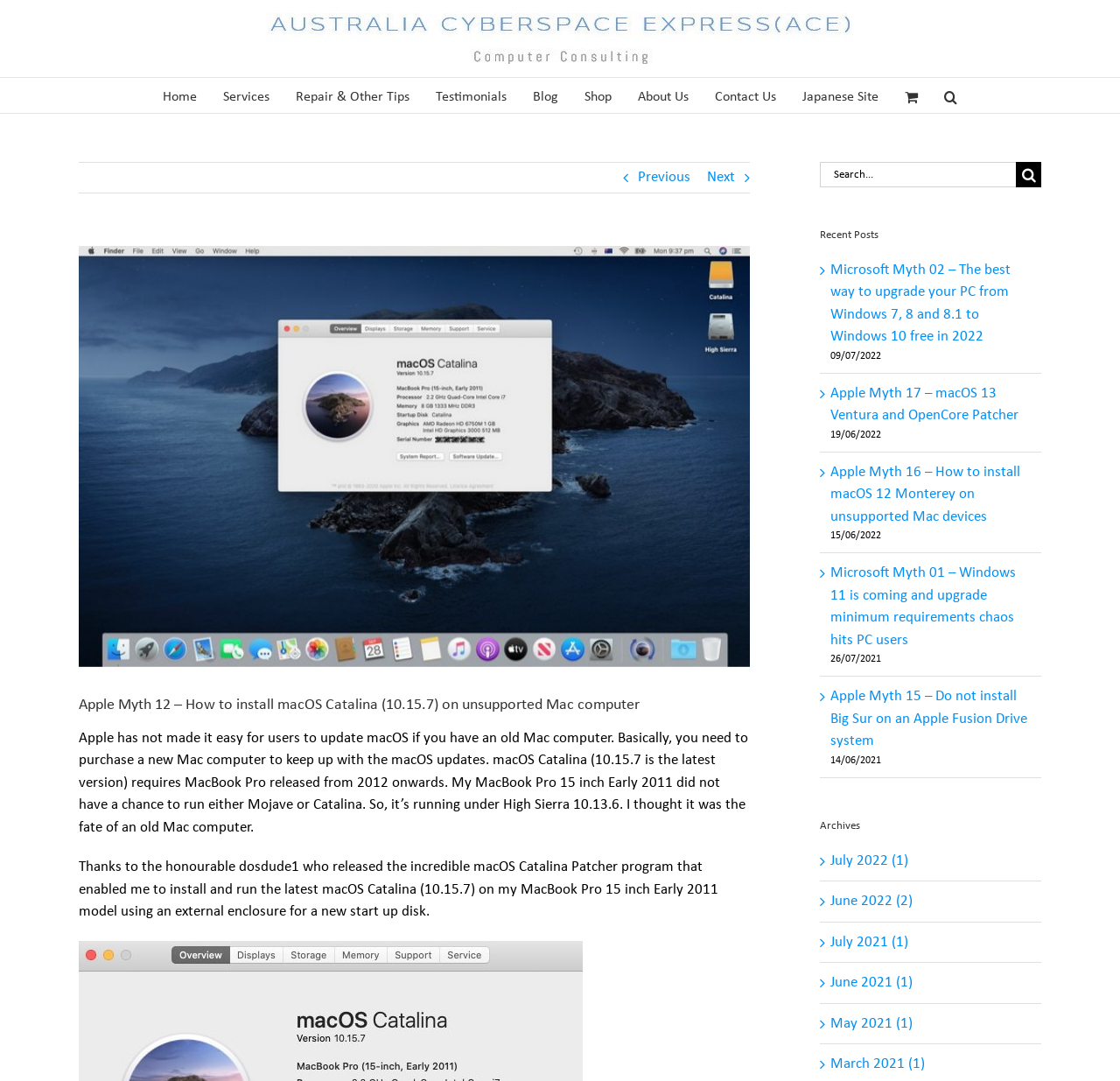Please answer the following question using a single word or phrase: 
What is the topic of the article?

Installing macOS Catalina on unsupported Mac computers